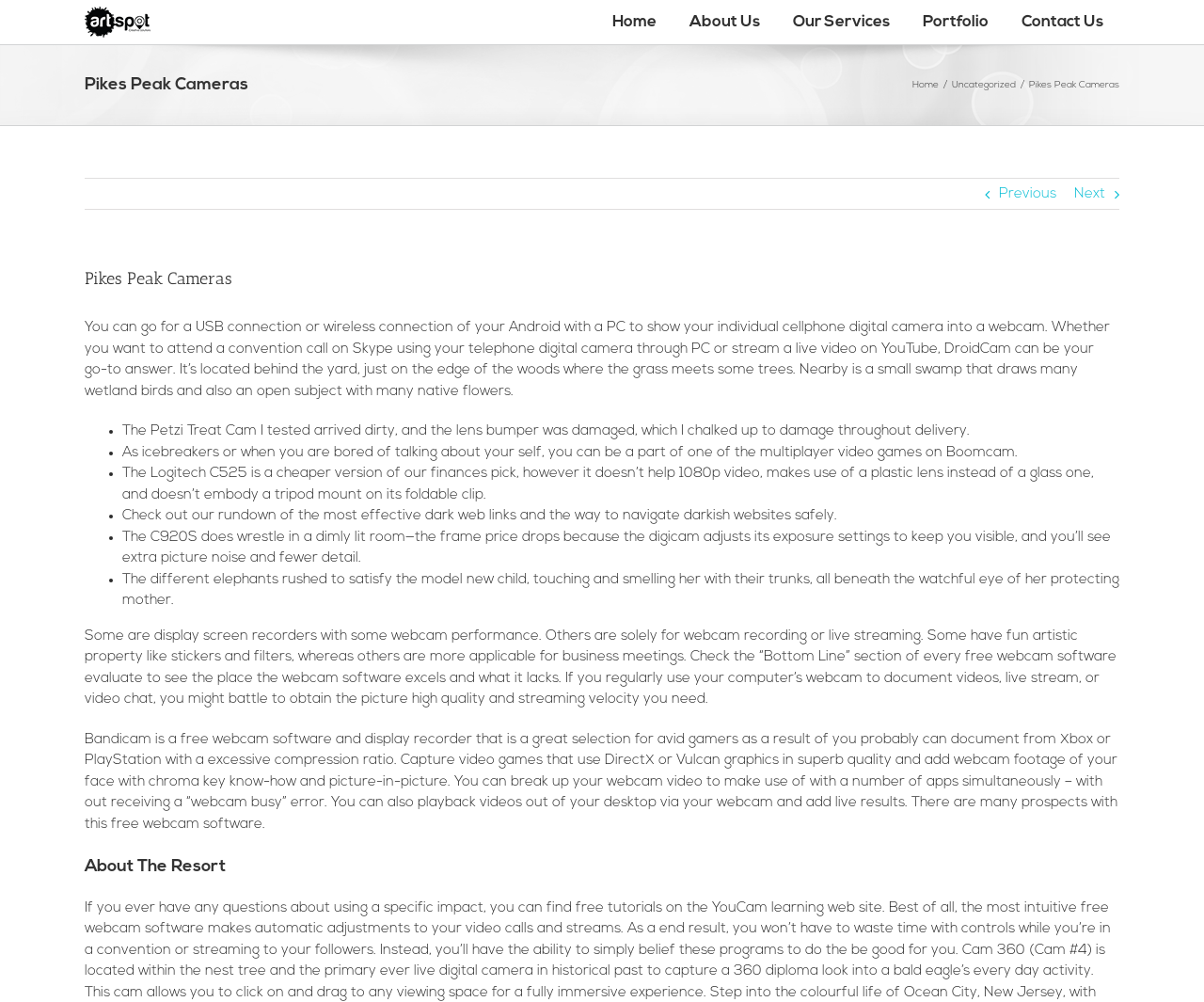Is there a section about a resort on the webpage?
Provide a detailed and extensive answer to the question.

I found a section about a resort on the webpage by looking at the heading element with the text 'About The Resort' located at the bottom of the webpage. This section is separate from the rest of the article and appears to be about a resort.